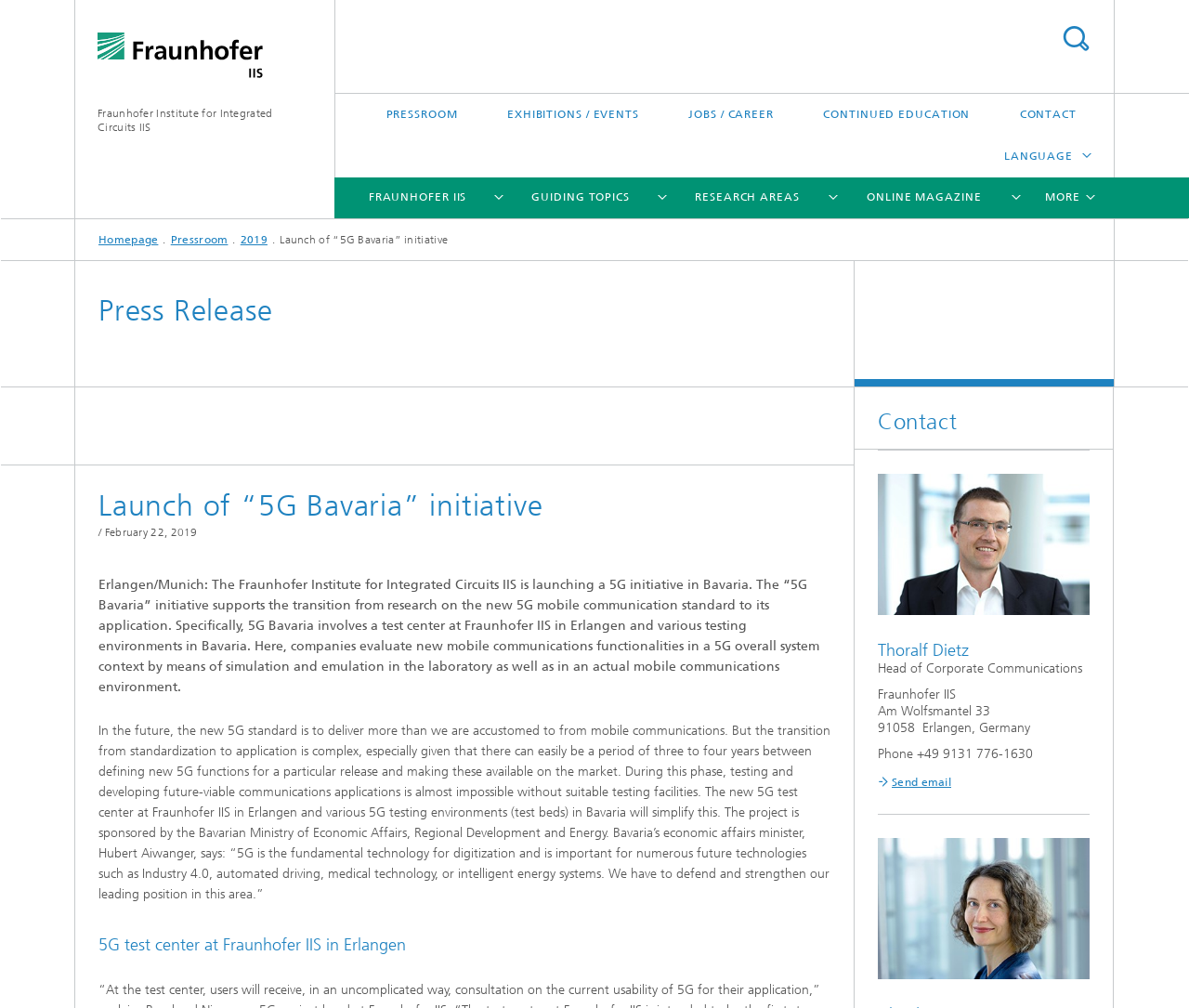Locate the coordinates of the bounding box for the clickable region that fulfills this instruction: "Change language to Deutsch".

[0.826, 0.176, 0.936, 0.218]